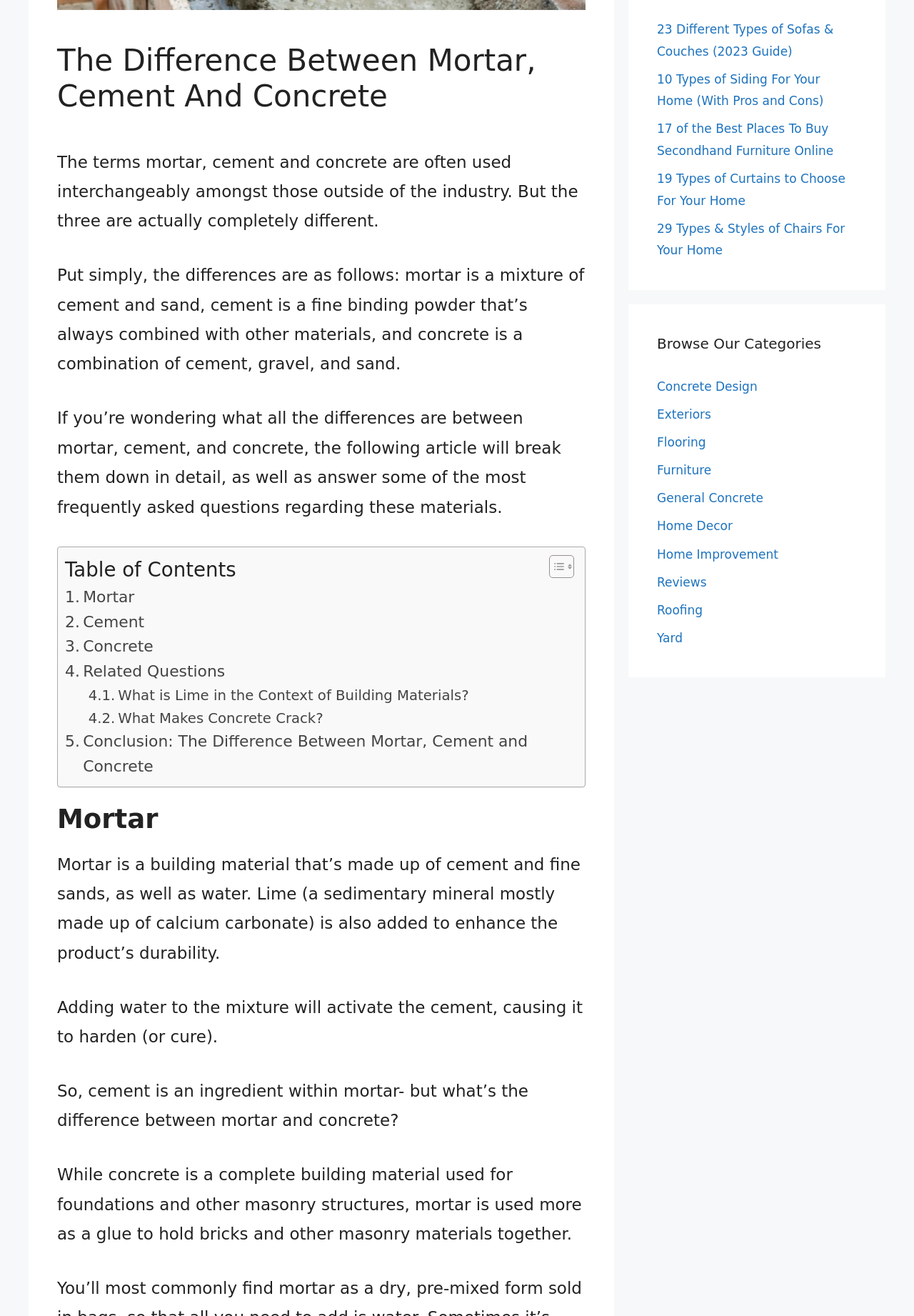Determine the bounding box coordinates of the UI element that matches the following description: "Reviews". The coordinates should be four float numbers between 0 and 1 in the format [left, top, right, bottom].

[0.719, 0.437, 0.773, 0.448]